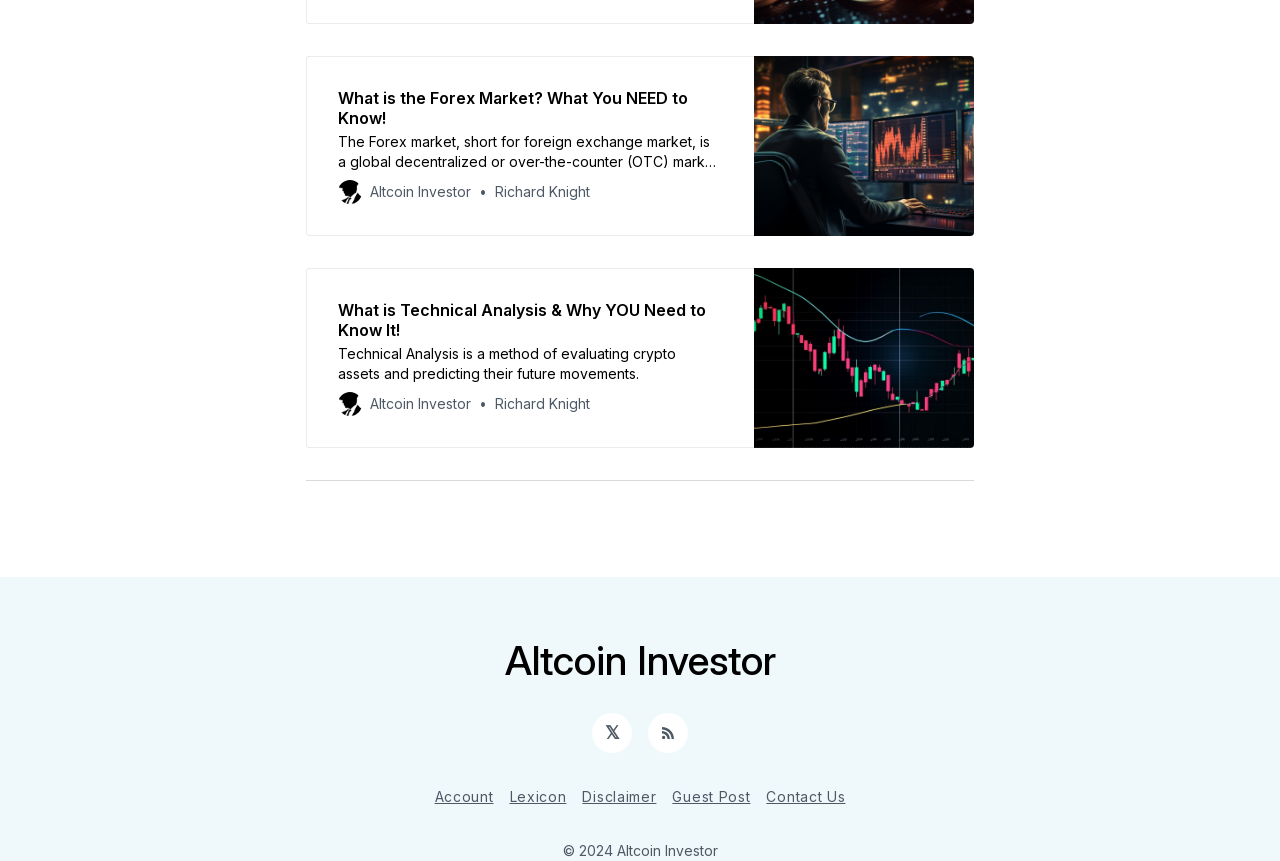Please reply to the following question using a single word or phrase: 
What is the orientation of the separator?

horizontal